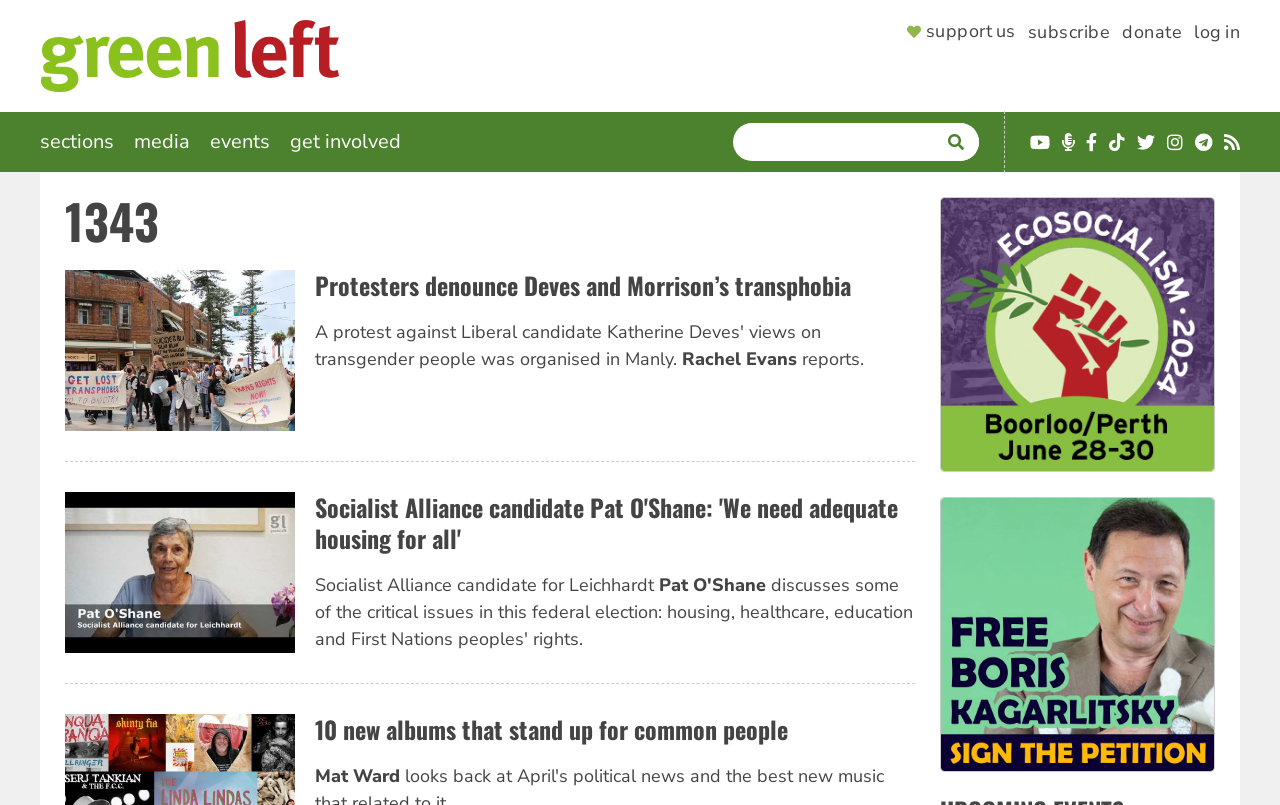Could you find the bounding box coordinates of the clickable area to complete this instruction: "Visit YouTube channel"?

[0.805, 0.166, 0.82, 0.188]